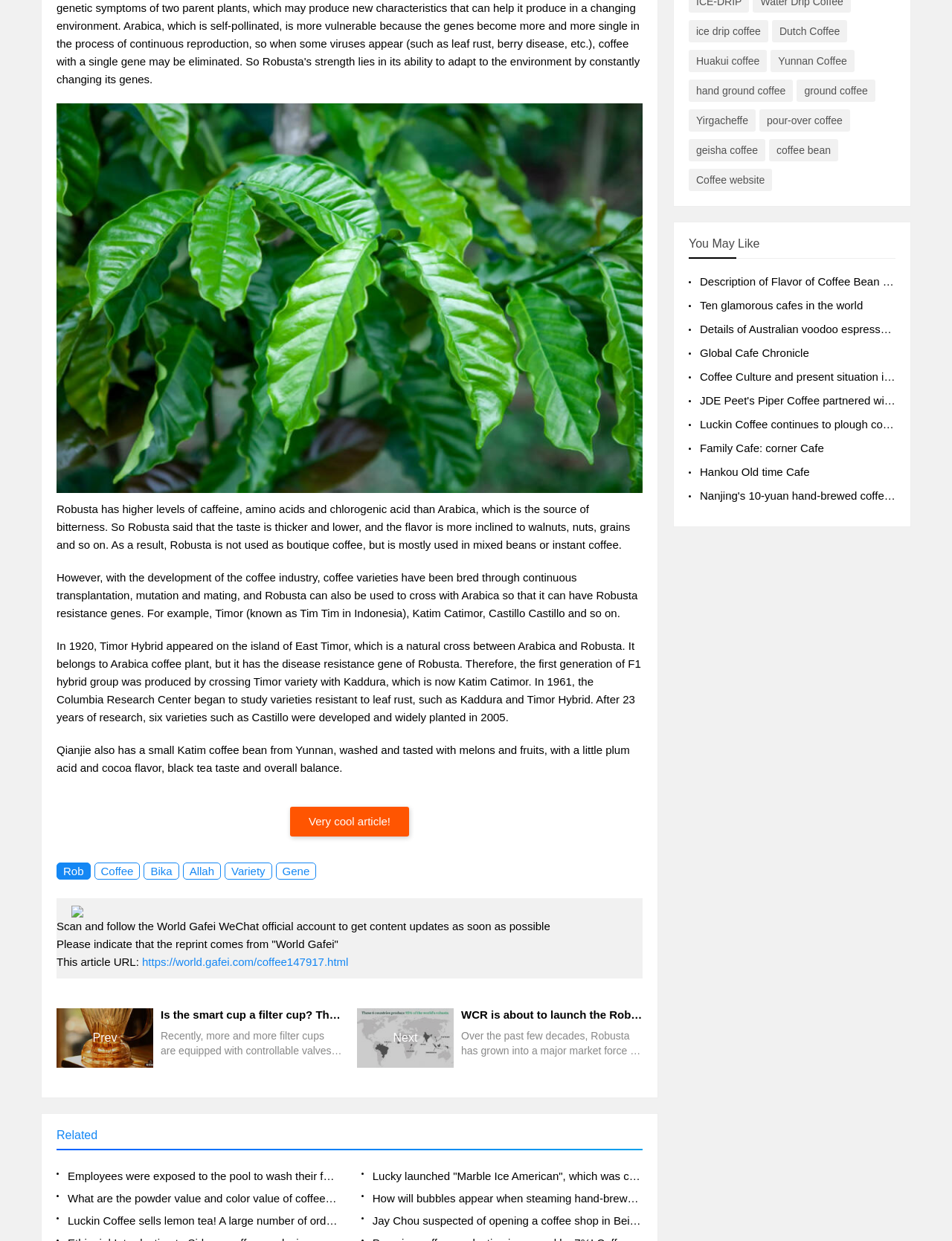Using the information in the image, could you please answer the following question in detail:
How many links are there in the 'Related' section?

The 'Related' section is located at the bottom of the webpage and contains 6 links to other articles, including 'Employees were exposed to the pool to wash their feet, and Mixue Ice City responded!' and 'Luckin Coffee sells lemon tea! A large number of orders were made wrong tea bases, causing controversy?!'.